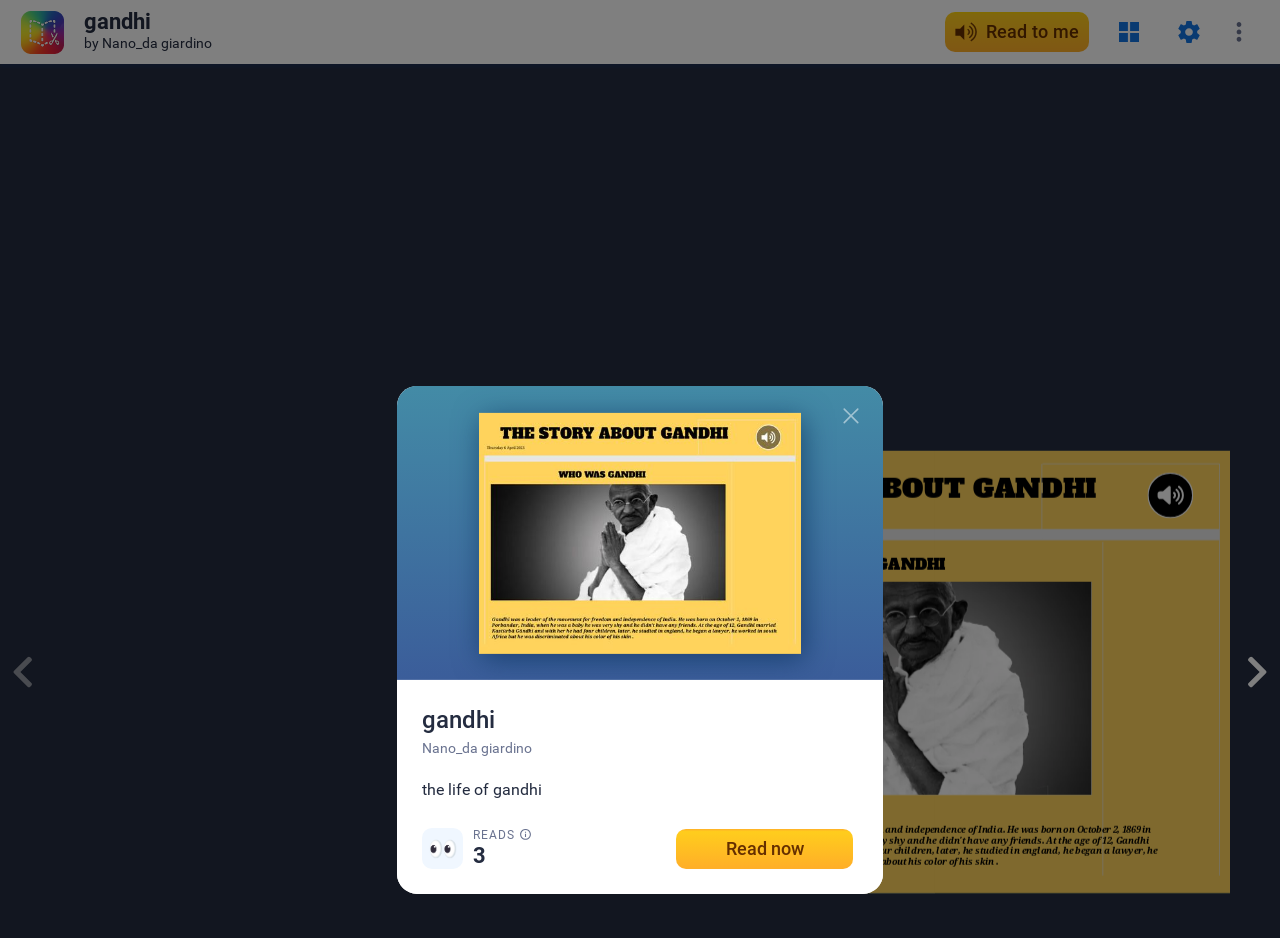What is the title of the book?
Answer with a single word or phrase, using the screenshot for reference.

gandhi